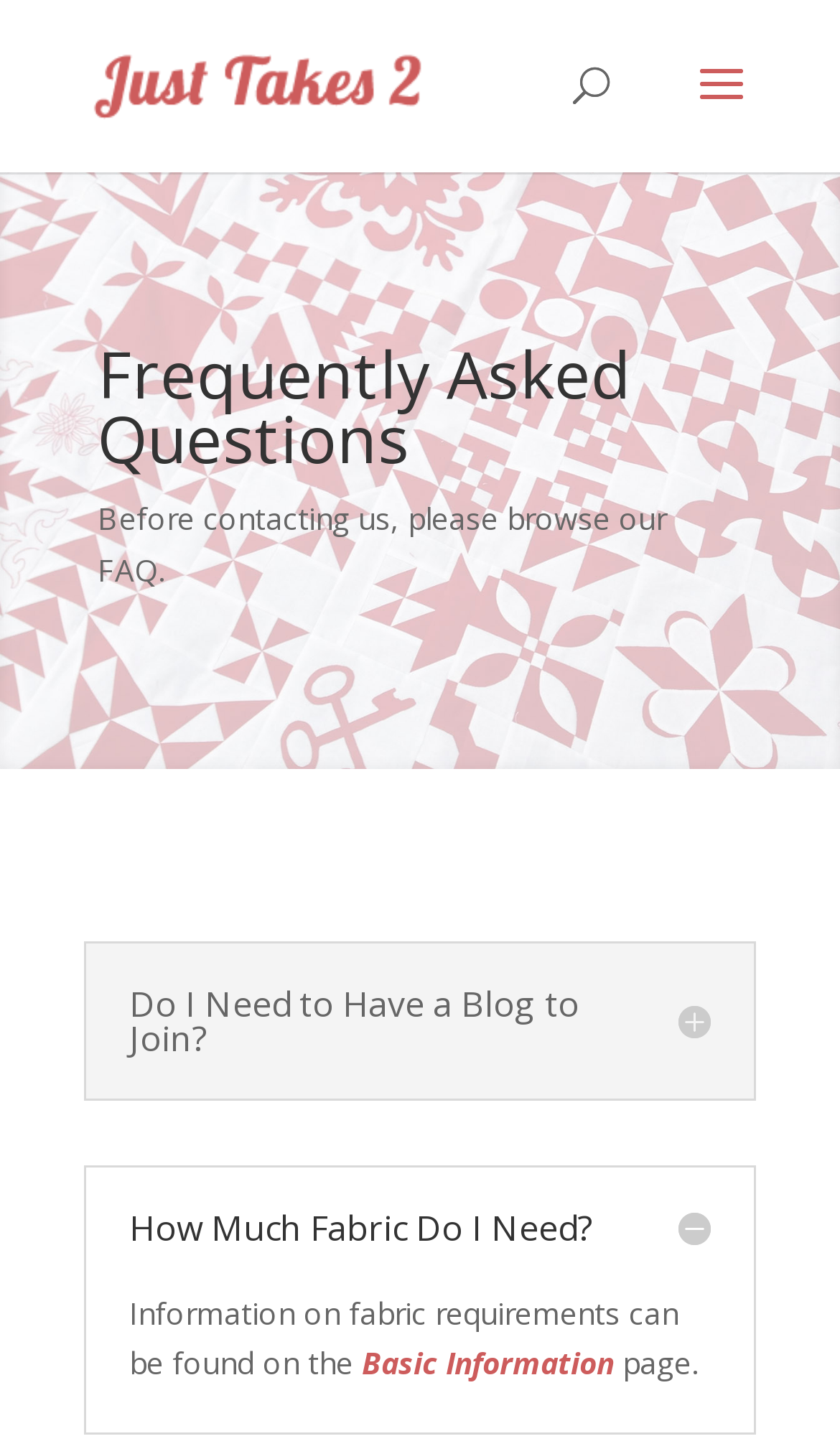Do I need a blog to join?
Provide a detailed answer to the question, using the image to inform your response.

The question ' Do I Need to Have a Blog to Join?' is listed on the page, suggesting that the answer is no, as it would not be a question if a blog was a requirement.